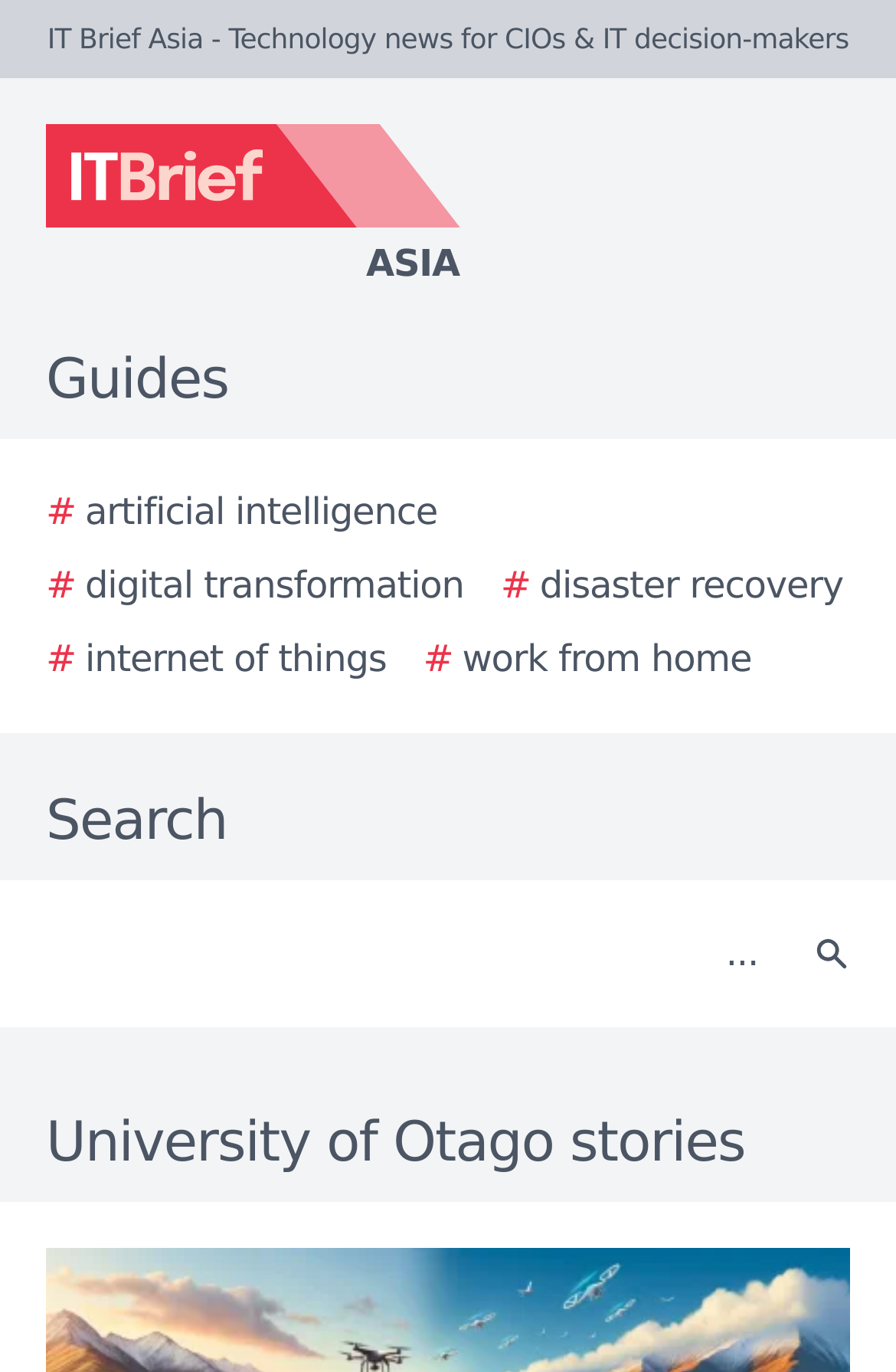Refer to the image and offer a detailed explanation in response to the question: How many elements are in the IT Brief Asia logo?

The IT Brief Asia logo is an image element, and it does not contain any other elements within it, so there is only one element in the logo.